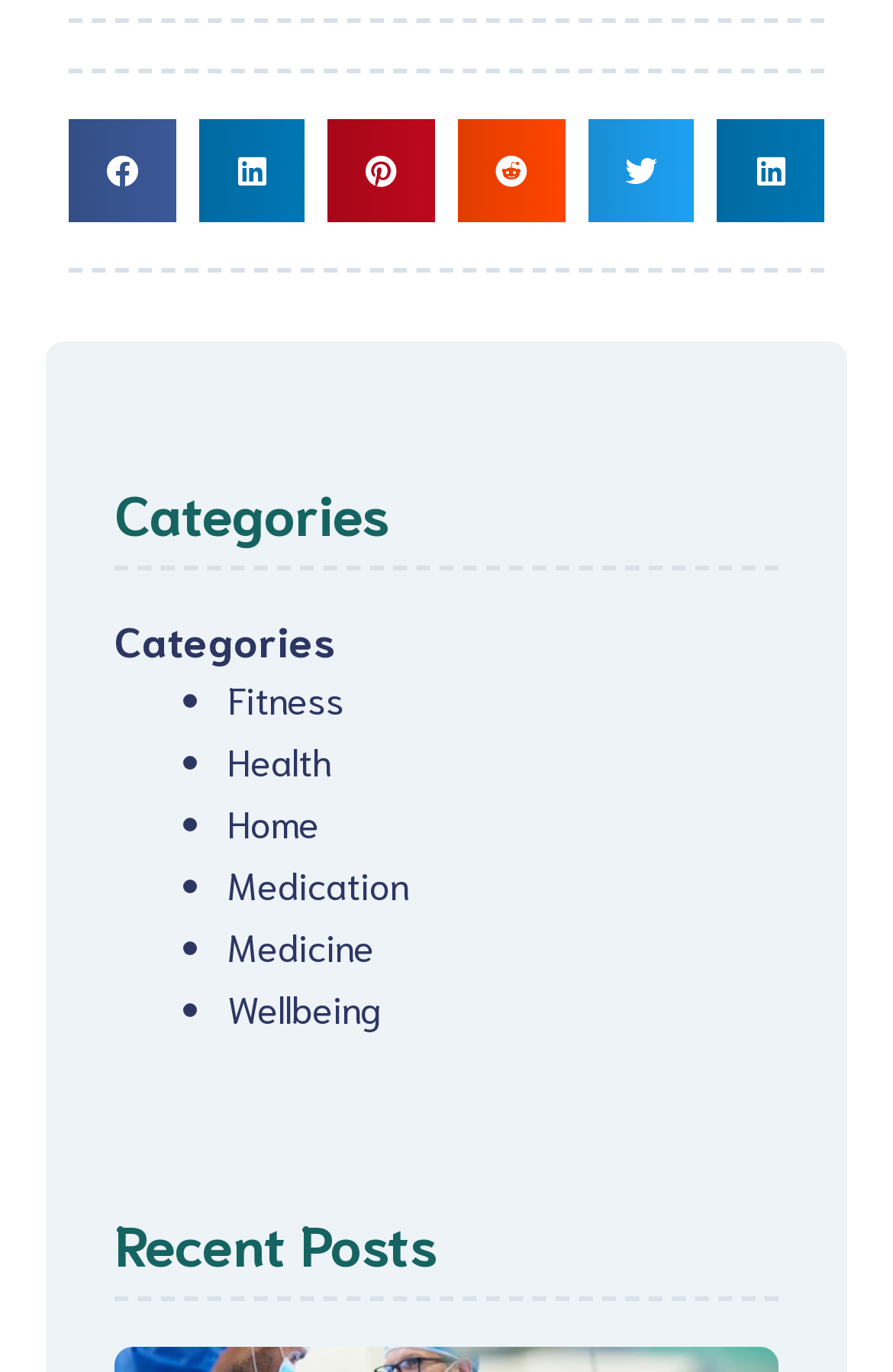Please determine the bounding box coordinates of the area that needs to be clicked to complete this task: 'Share on twitter'. The coordinates must be four float numbers between 0 and 1, formatted as [left, top, right, bottom].

[0.658, 0.087, 0.778, 0.162]